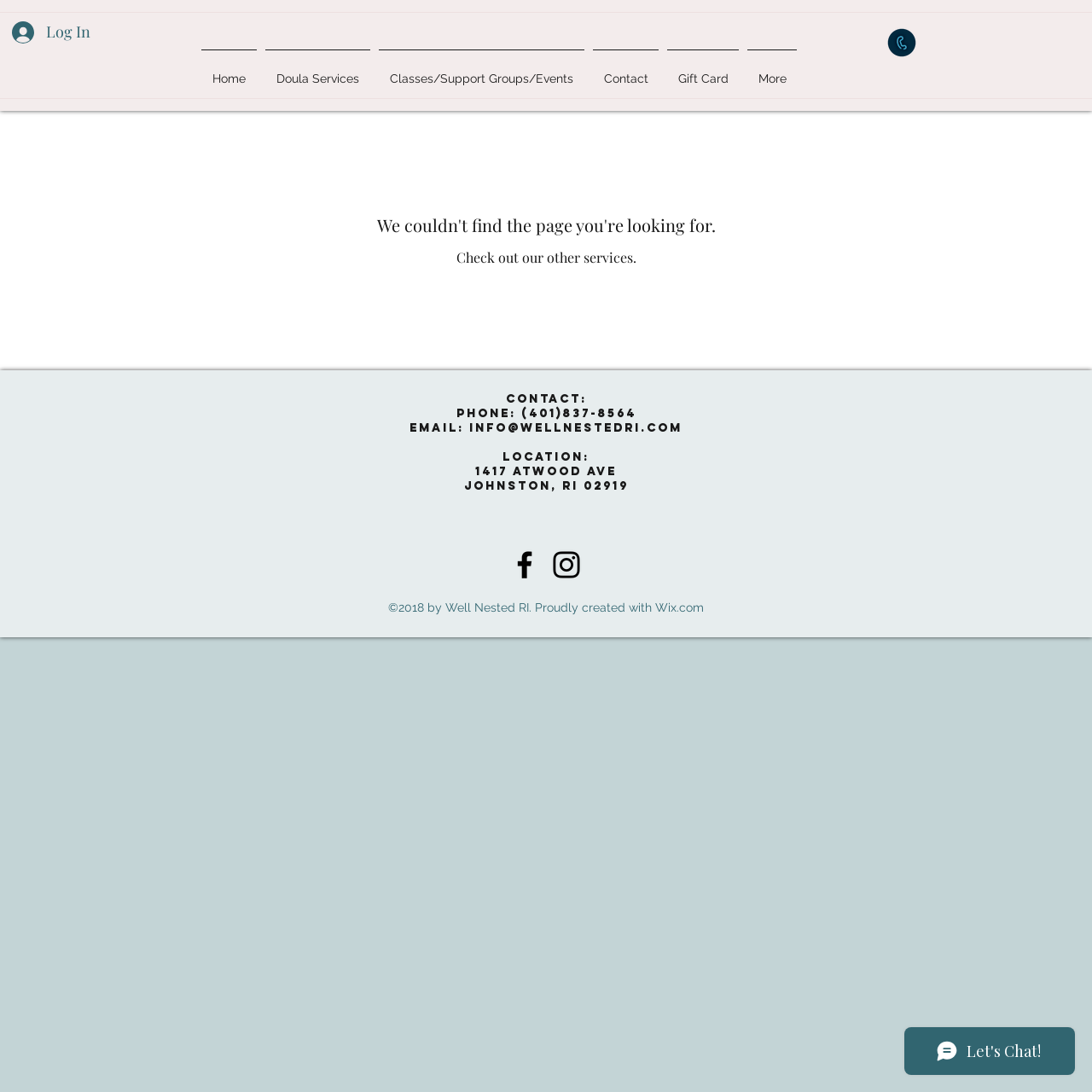Give an in-depth explanation of the webpage layout and content.

This webpage is a service page for Well Nested RI. At the top left corner, there is a "Log In" button accompanied by a small image. To the right of the button, there is a navigation menu with links to "Home", "Doula Services", "Classes/Support Groups/Events", "Contact", "Gift Card", and "More". 

Below the navigation menu, there is a large image taking up most of the width of the page. 

The main content of the page is a message indicating that the page being looked for could not be found. This message is headed by a title "We couldn't find the page you're looking for." and followed by a suggestion to "Check out our other services." 

At the bottom of the page, there is a section with contact information, including phone number, email, and location. The email address is a clickable link. 

To the right of the contact information, there is a social media bar with links to Facebook and Instagram, each accompanied by an icon. 

Finally, at the very bottom of the page, there is a copyright notice indicating that the page was created with Wix.com.